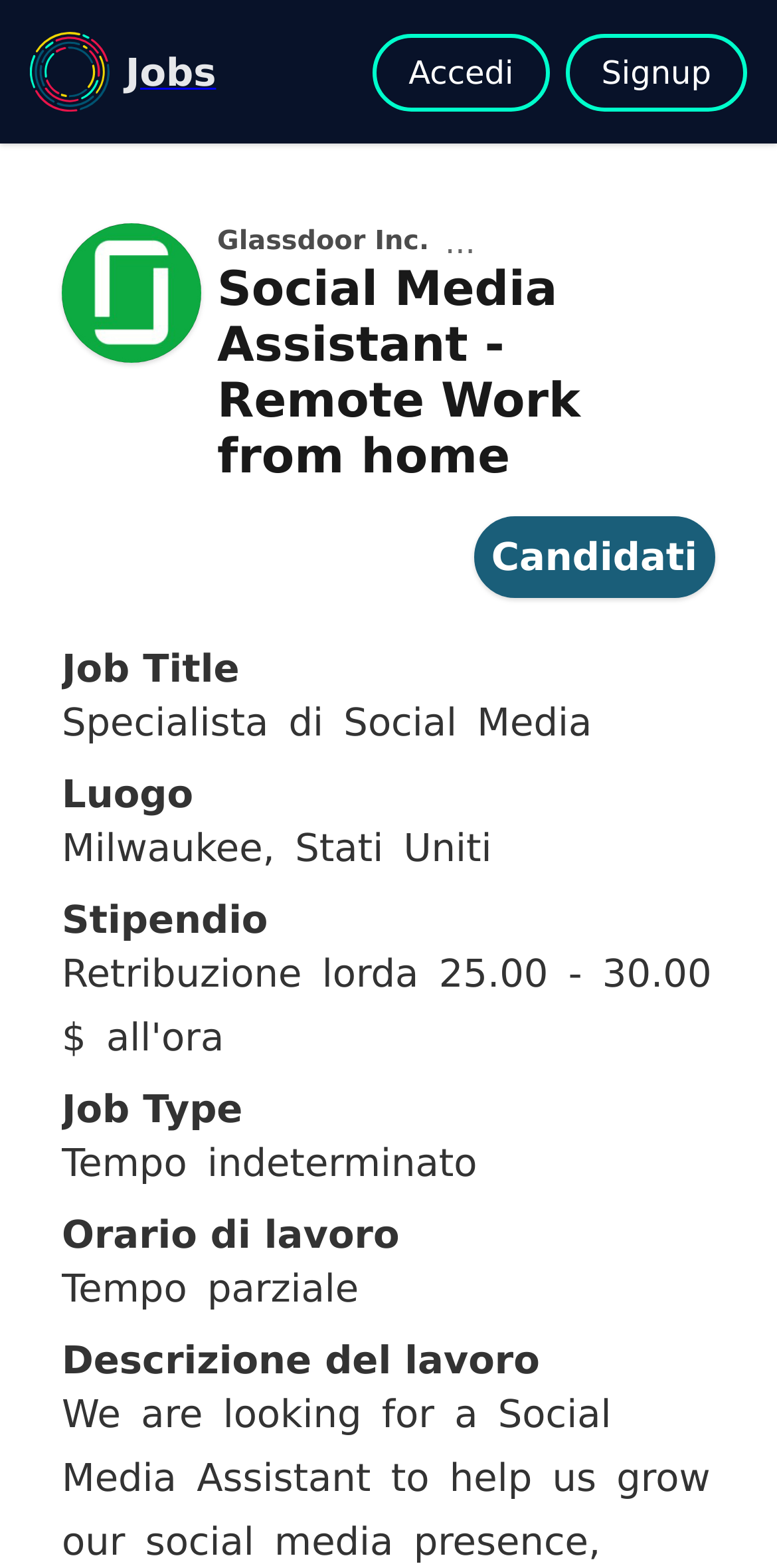Specify the bounding box coordinates of the area to click in order to follow the given instruction: "Click on Invia."

[0.801, 0.444, 0.959, 0.494]